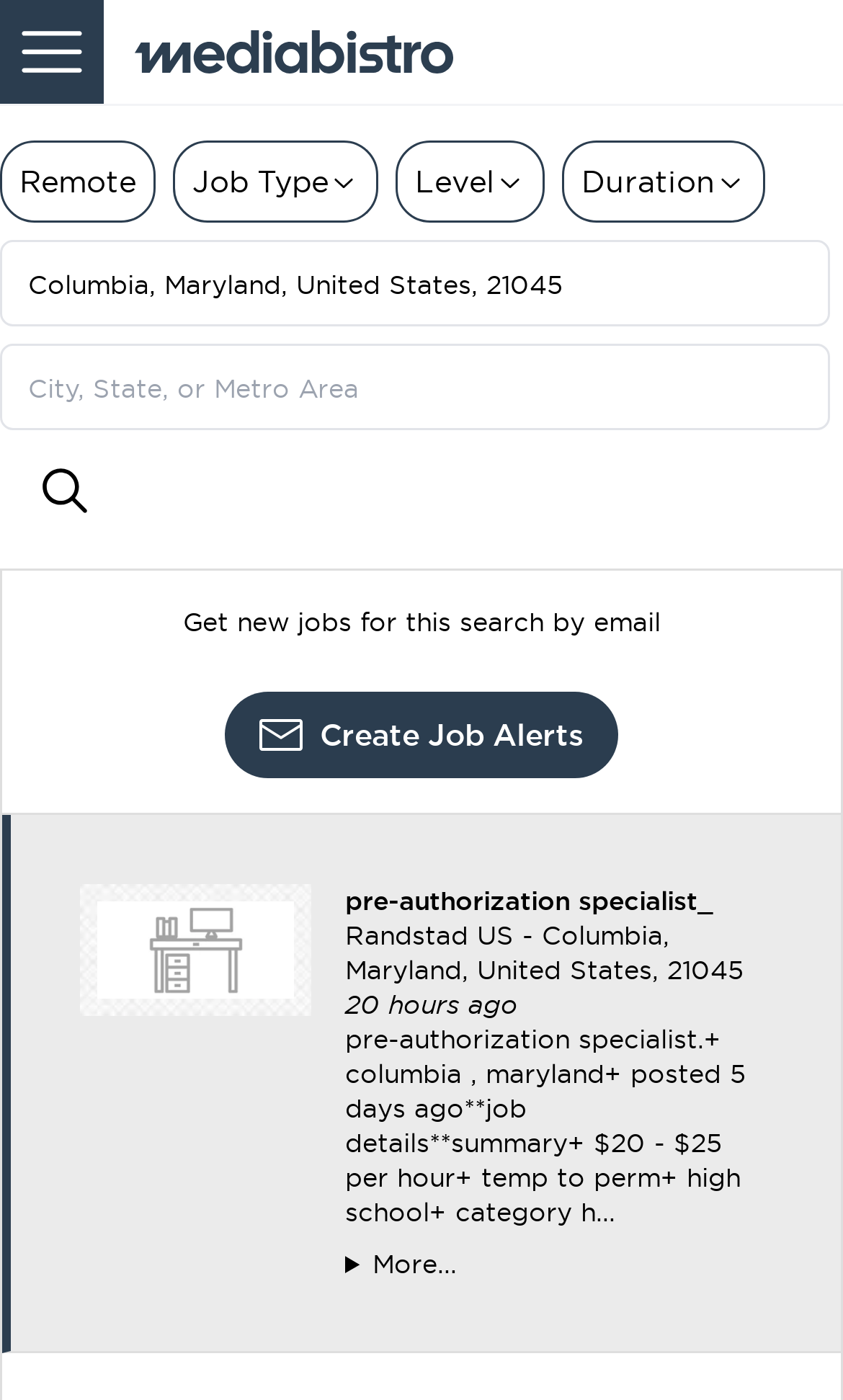What is the duration of the job?
Make sure to answer the question with a detailed and comprehensive explanation.

The duration of the job is 'temp to perm', which can be seen from the job description in the search result list item. This information is located below the job title and above the job details.